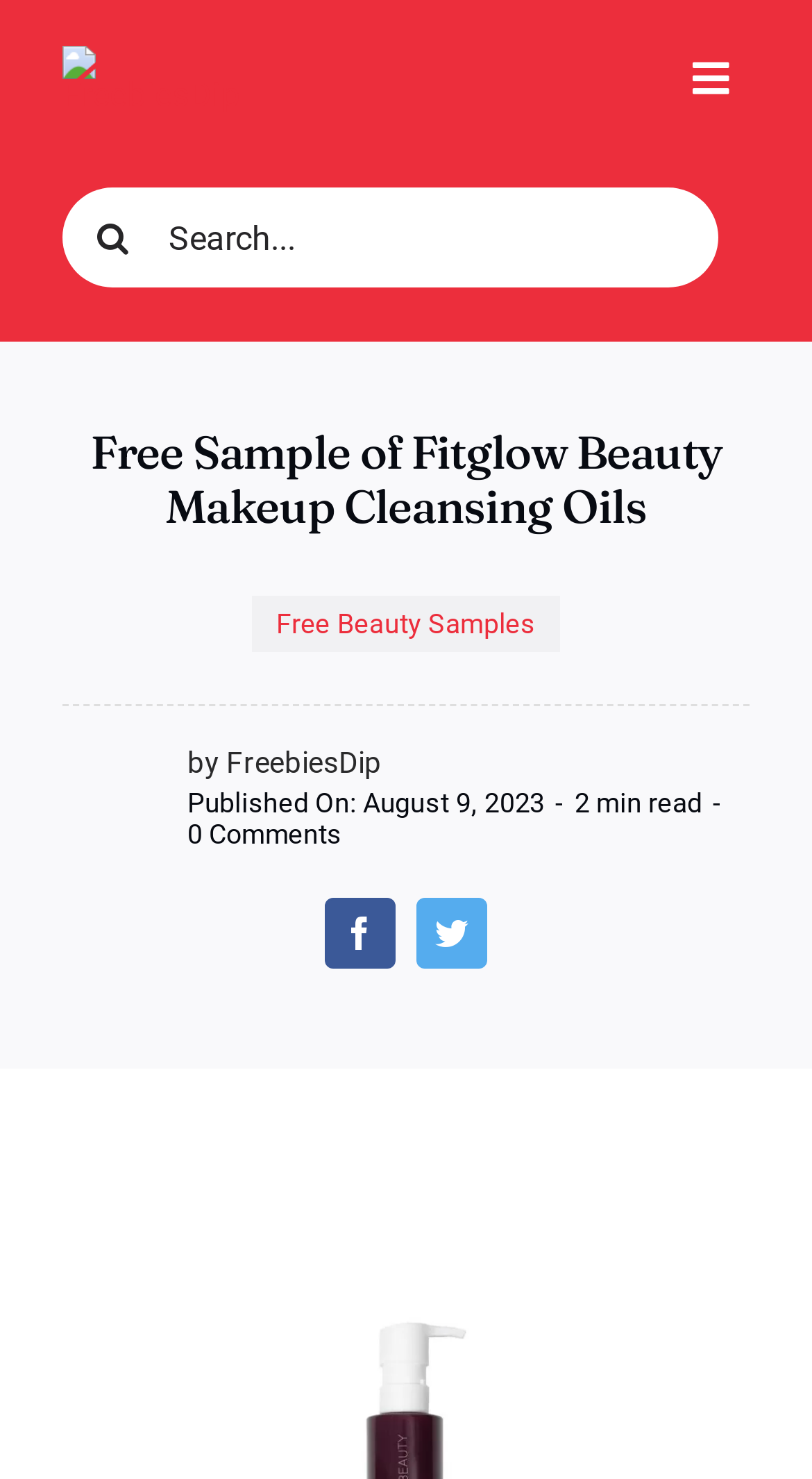Can you specify the bounding box coordinates for the region that should be clicked to fulfill this instruction: "Check the comments".

[0.231, 0.553, 0.421, 0.575]